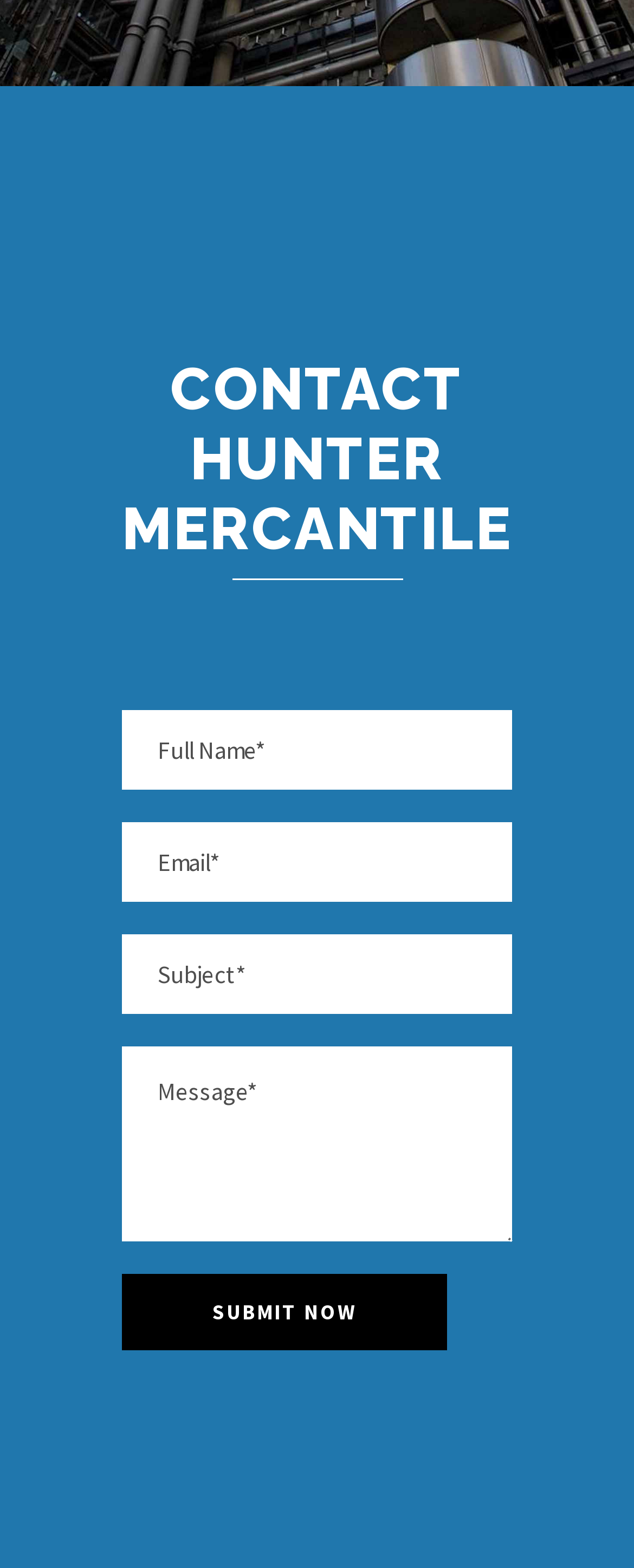What is the position of the submit button relative to the other form fields?
Answer with a single word or phrase, using the screenshot for reference.

Below